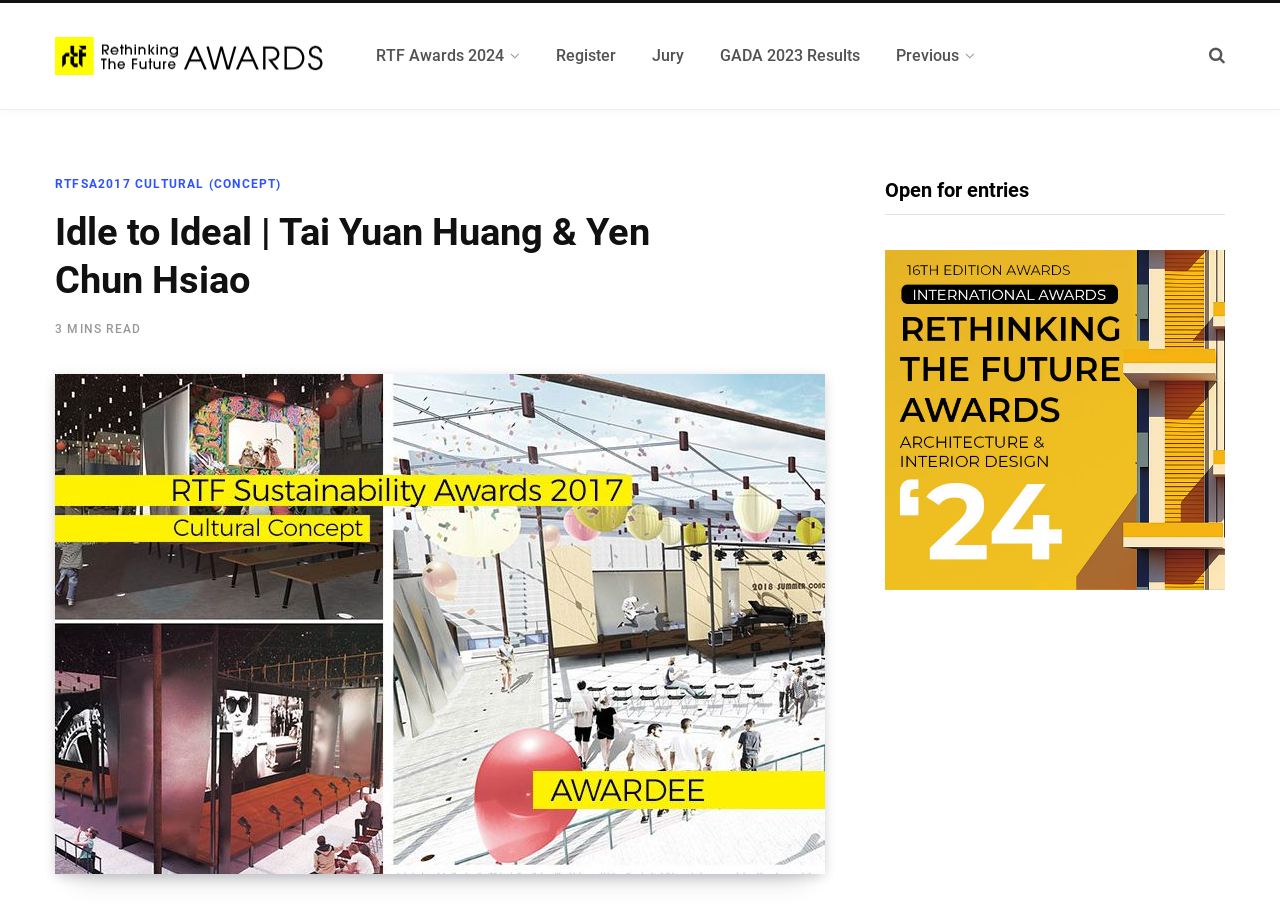Elaborate on the information and visuals displayed on the webpage.

The webpage appears to be a project showcase or award submission page, specifically for the "Idle to Ideal" project by Tai Yuan Huang and Yen Chun Hsiao. 

At the top left, there is a logo or icon for "Rethinking The Future Awards" accompanied by a link to the awards' main page. 

To the right of the logo, there are several navigation links, including "RTF Awards 2024", "Register", "Jury", "GADA 2023 Results", and "Previous". 

On the top right corner, there is a small icon with a question mark. 

Below the navigation links, there is a header section that spans across the page. Within this section, there is a link to a specific project, "RTFSA2017 CULTURAL (CONCEPT)". 

The main title of the page, "Idle to Ideal | Tai Yuan Huang & Yen Chun Hsiao", is displayed prominently in a larger font size. 

Below the title, there is a text indicating that the content can be read in 3 minutes. 

The main content of the page is an image that takes up most of the page's width, with a link to the image. 

On the right side of the page, there is a complementary section that contains a heading "Open for entries" and a link below it.